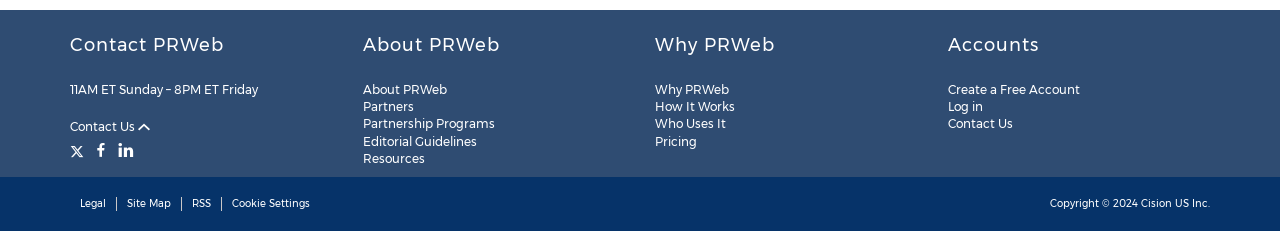Determine the bounding box coordinates for the region that must be clicked to execute the following instruction: "Follow PRWeb on Twitter".

[0.055, 0.608, 0.07, 0.694]